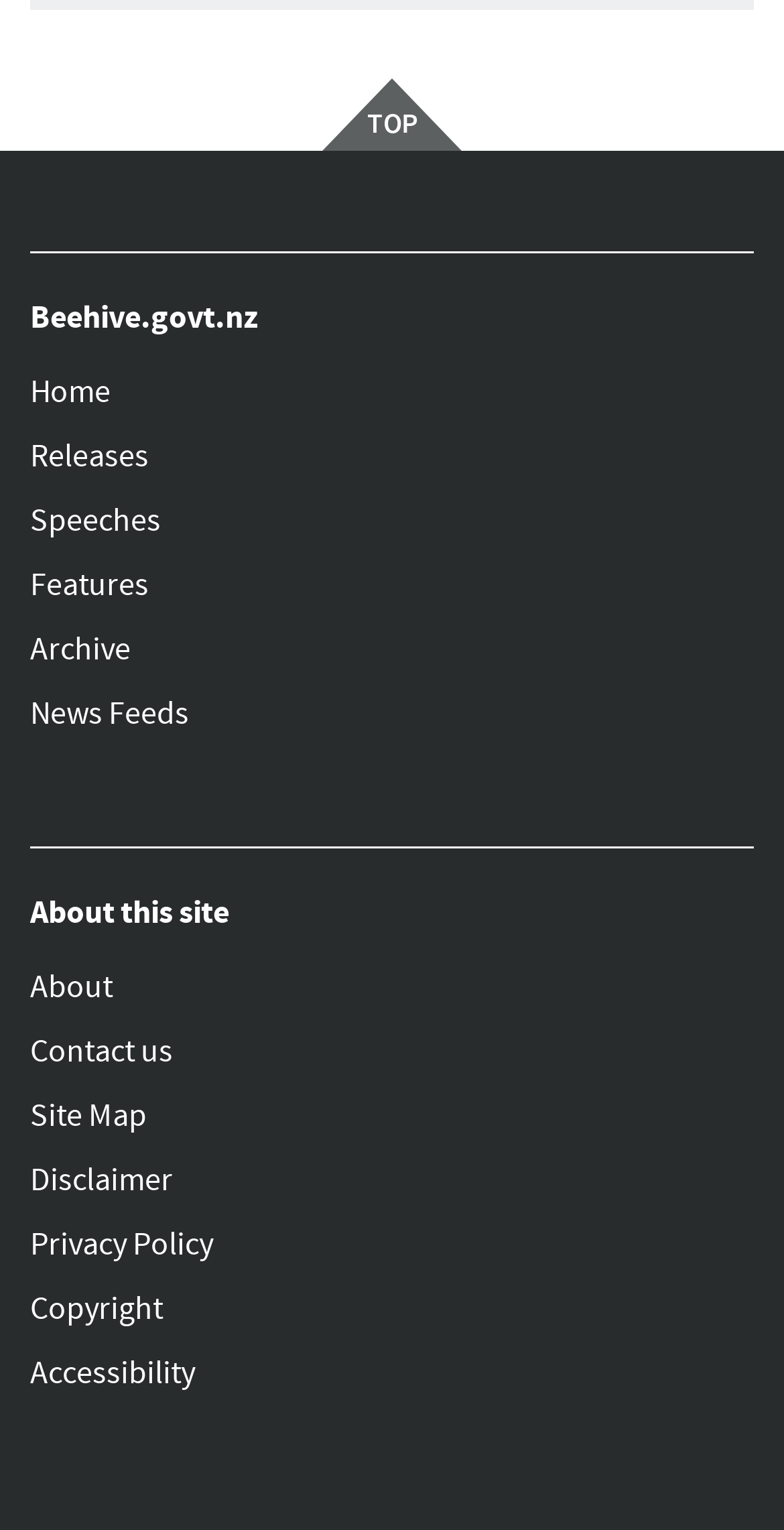Find the bounding box coordinates for the area that should be clicked to accomplish the instruction: "read speeches".

[0.038, 0.319, 0.962, 0.361]